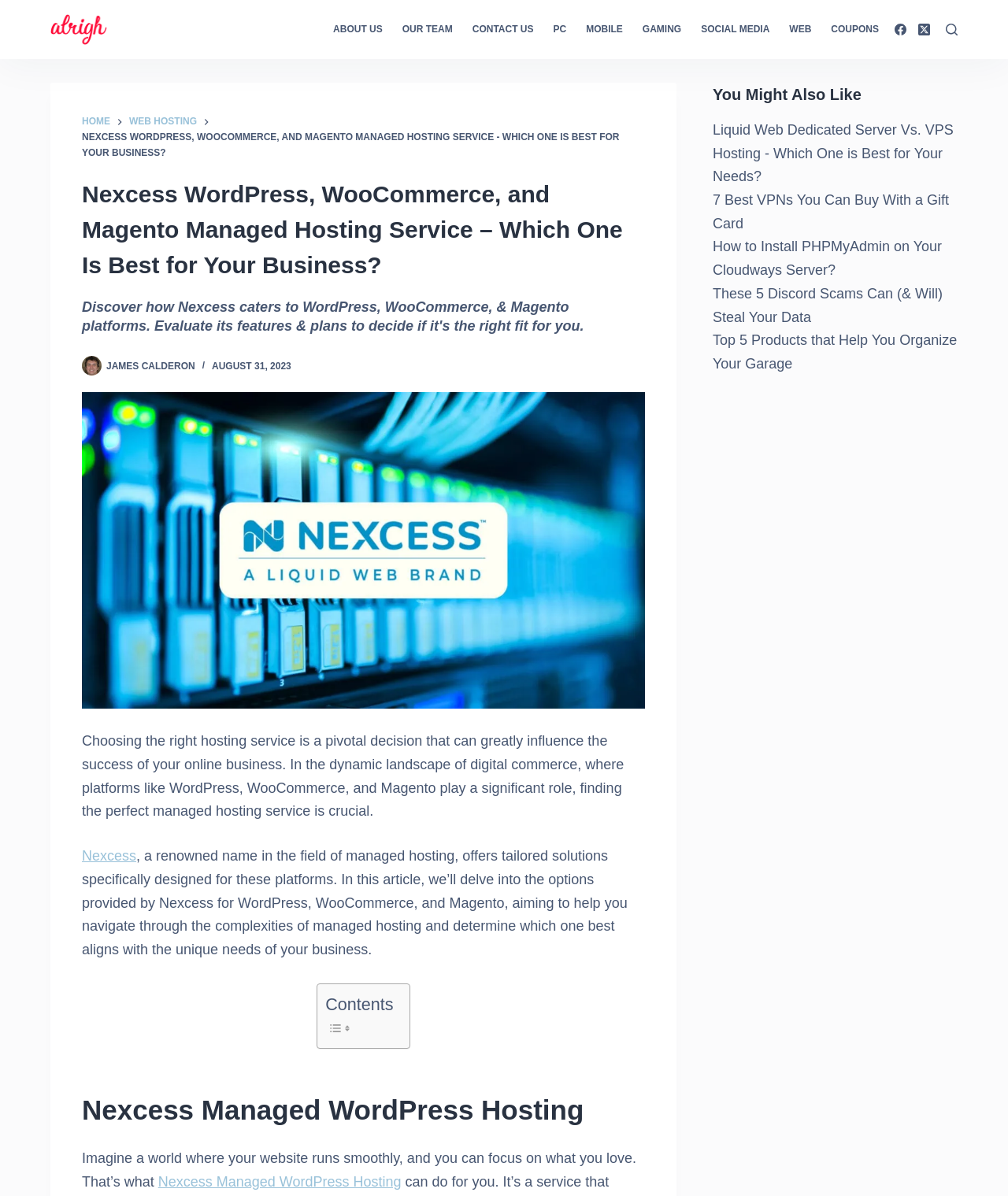Detail the webpage's structure and highlights in your description.

This webpage is about Nexcess managed hosting services, specifically catering to WordPress, WooCommerce, and Magento platforms. At the top, there is a navigation menu with 9 items, including "About Us", "Our Team", "Contact Us", and more. Below the navigation menu, there are social media links to Facebook and Twitter, as well as a search button.

The main content area is divided into sections. The first section has a heading that reads "Nexcess WordPress, WooCommerce, and Magento Managed Hosting Service – Which One Is Best for Your Business?" followed by a brief introduction to the importance of choosing the right hosting service for online businesses. There is also an image of Nexcess managed hosting and a paragraph explaining how Nexcess offers tailored solutions for these platforms.

The next section is a table of contents, marked by a "Contents" heading, with two small images beside it. Following this, there is a section dedicated to Nexcess Managed WordPress Hosting, with a heading and a brief description of its benefits.

At the bottom of the page, there is a section titled "You Might Also Like", which lists five related articles with links, including topics such as dedicated server vs. VPS hosting, VPNs, and Discord scams.

Throughout the page, there are several images, including a logo, social media icons, and a picture of a person named James Calderon. The overall layout is organized, with clear headings and concise text, making it easy to navigate and understand the content.